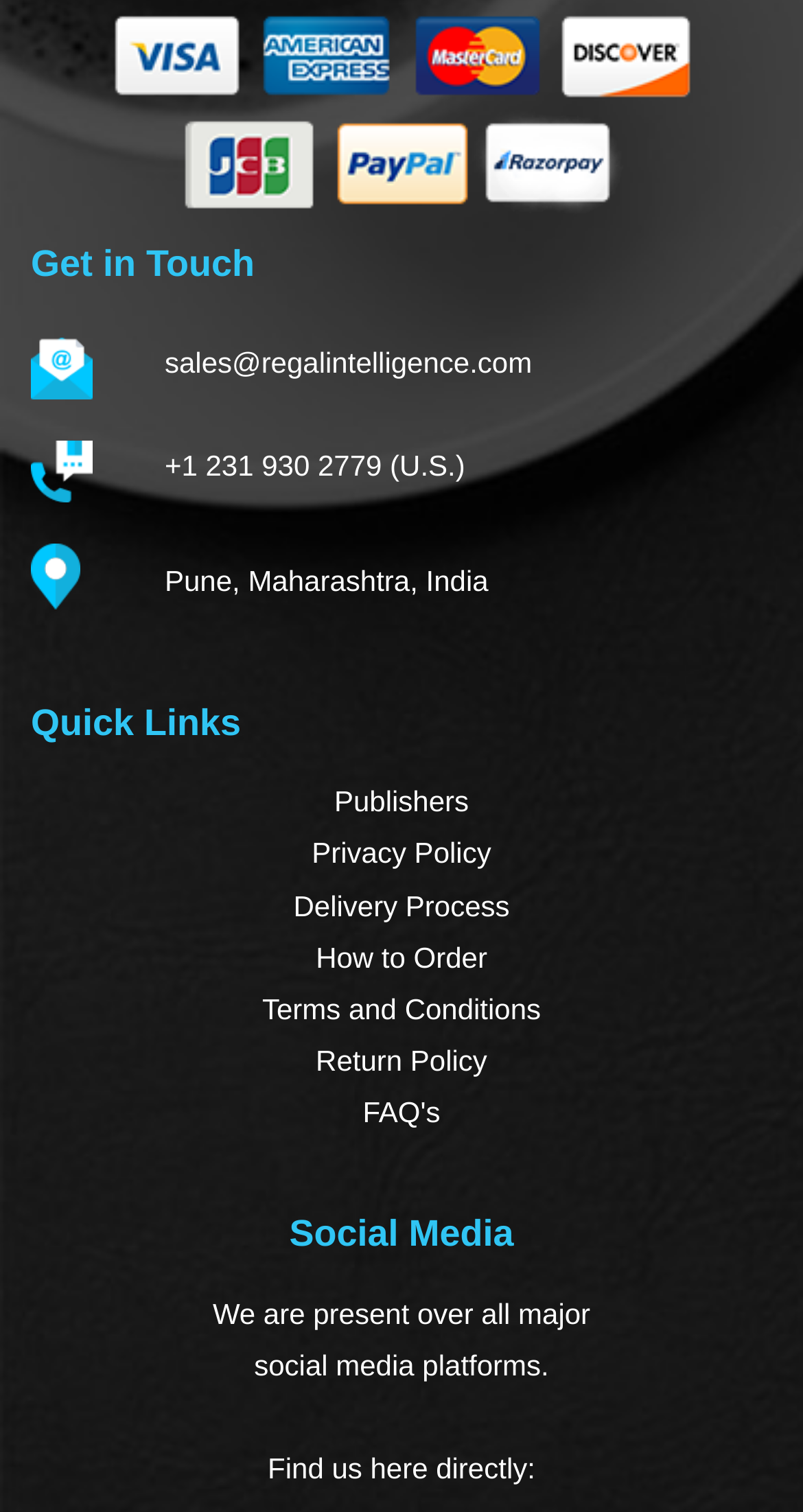Please determine the bounding box coordinates for the UI element described here. Use the format (top-left x, top-left y, bottom-right x, bottom-right y) with values bounded between 0 and 1: sales@regalintelligence.com

[0.205, 0.229, 0.663, 0.251]